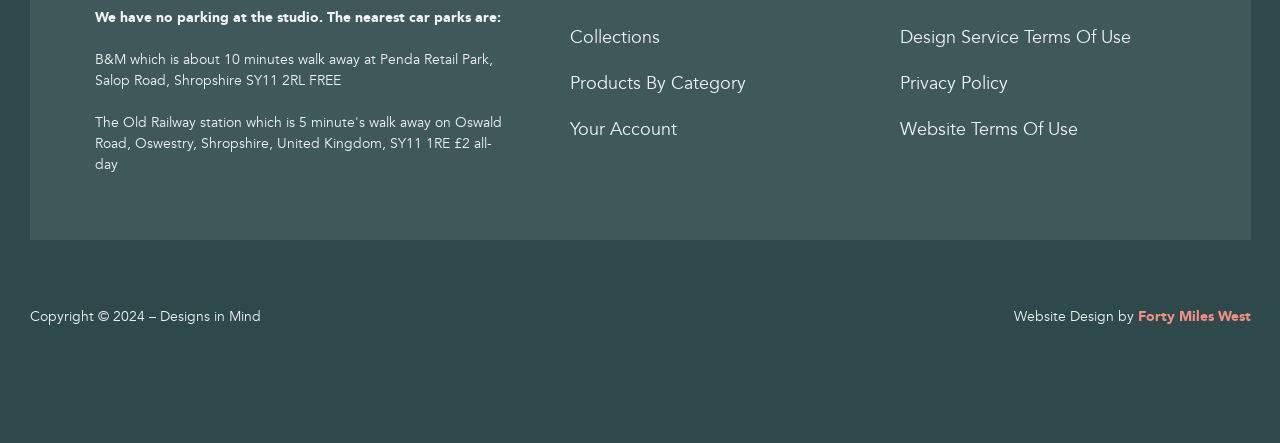What is the location of the nearest car park?
Look at the screenshot and give a one-word or phrase answer.

Penda Retail Park, Salop Road, Shropshire SY11 2RL